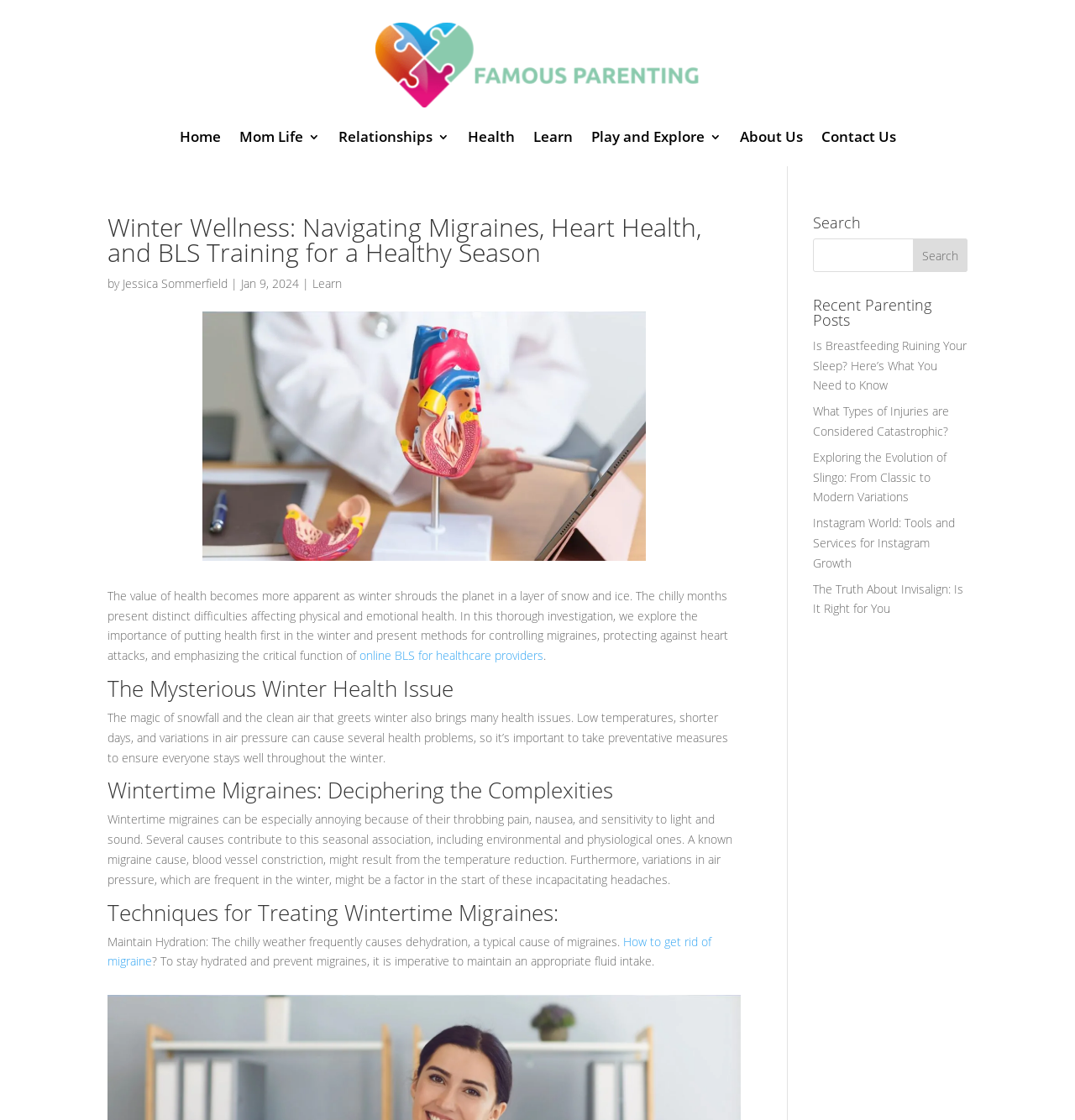Please identify the bounding box coordinates of the clickable area that will fulfill the following instruction: "Explore the 'Recent Parenting Posts'". The coordinates should be in the format of four float numbers between 0 and 1, i.e., [left, top, right, bottom].

[0.756, 0.265, 0.9, 0.3]